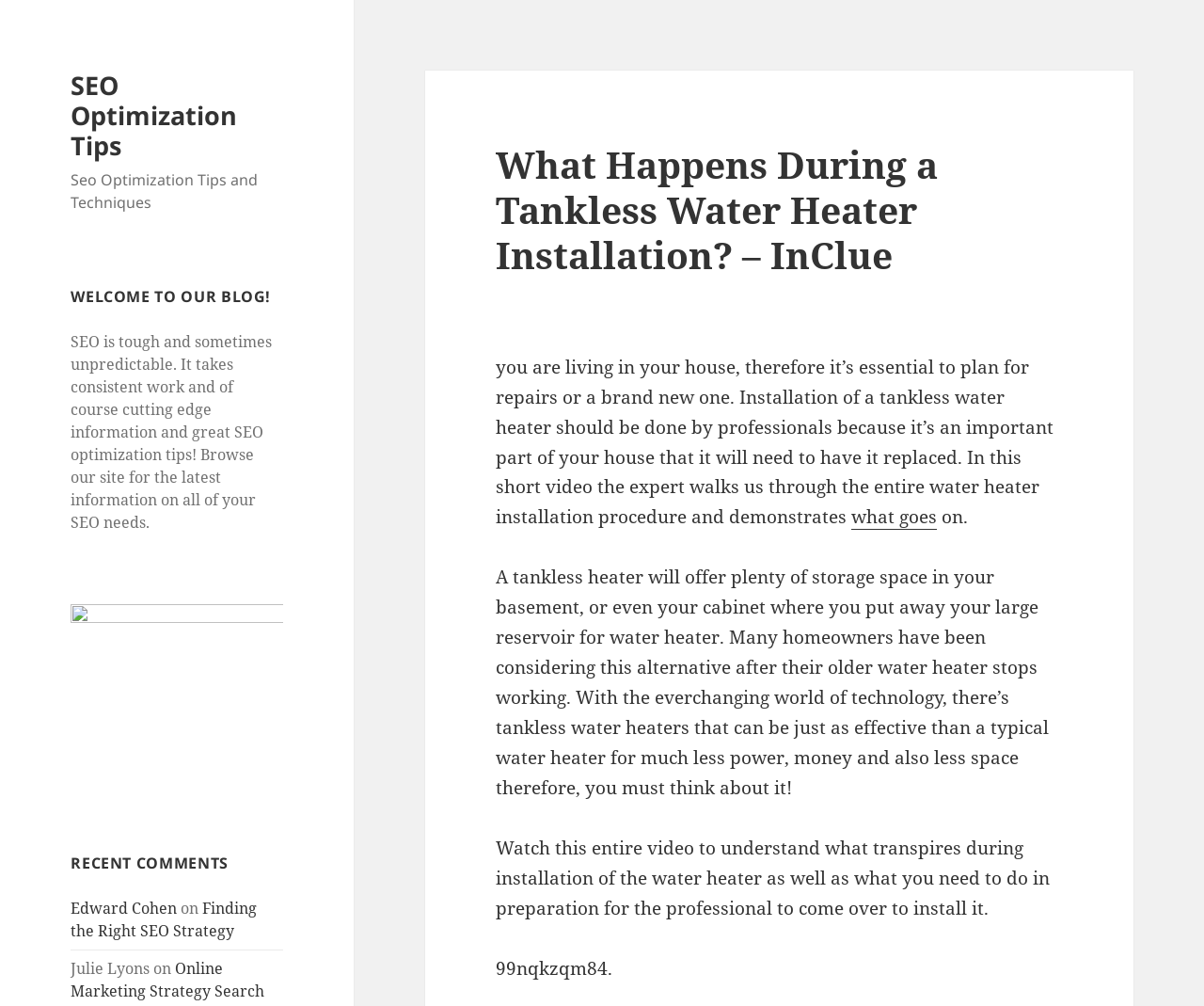What is the alternative to traditional water heaters mentioned on this webpage?
Can you provide a detailed and comprehensive answer to the question?

The webpage mentions that many homeowners have been considering tankless water heaters as an alternative to traditional water heaters, especially after their old water heater stops working, indicating that tankless water heaters are a viable option for those looking for a change.